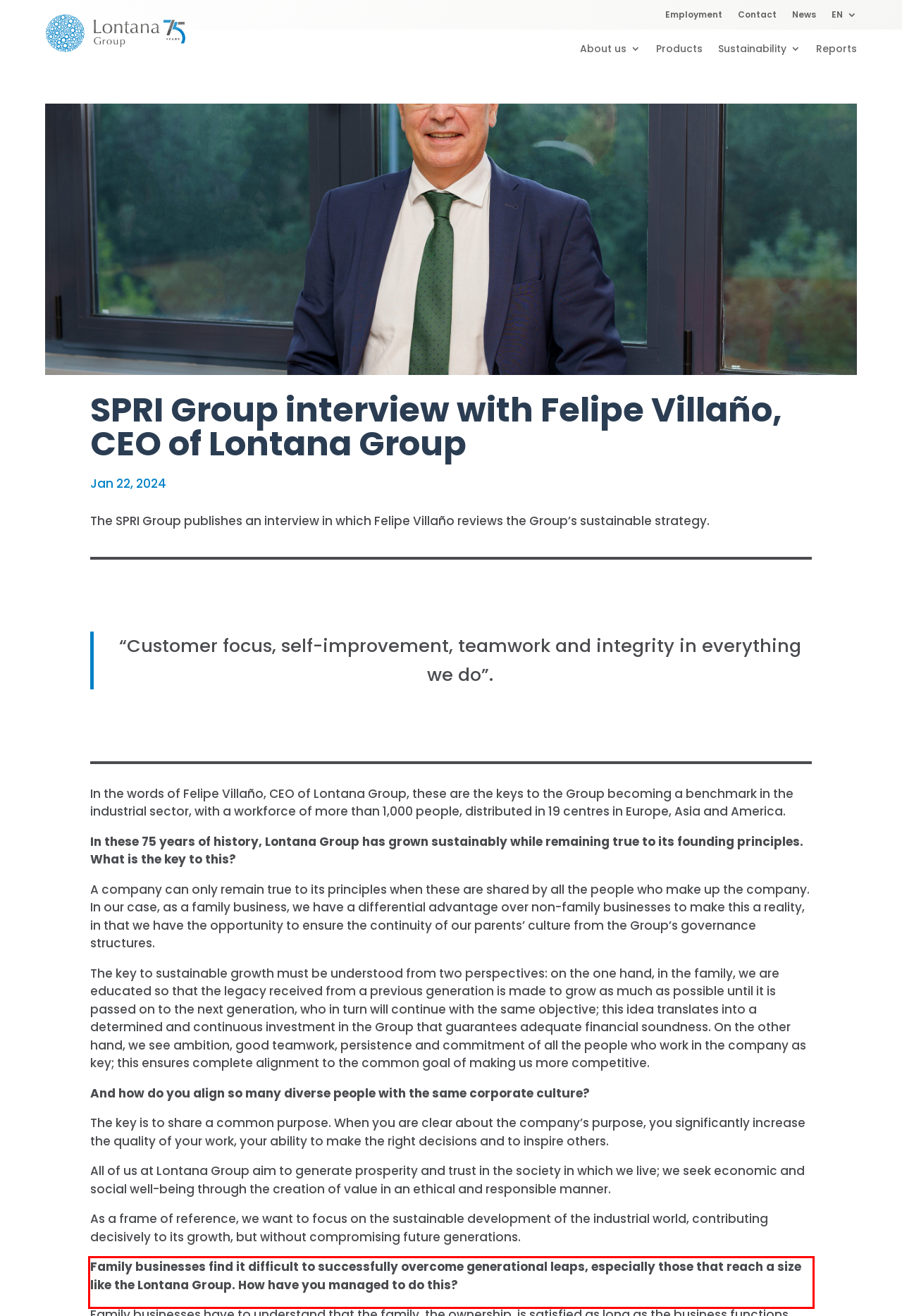You are given a screenshot with a red rectangle. Identify and extract the text within this red bounding box using OCR.

Family businesses find it difficult to successfully overcome generational leaps, especially those that reach a size like the Lontana Group. How have you managed to do this?